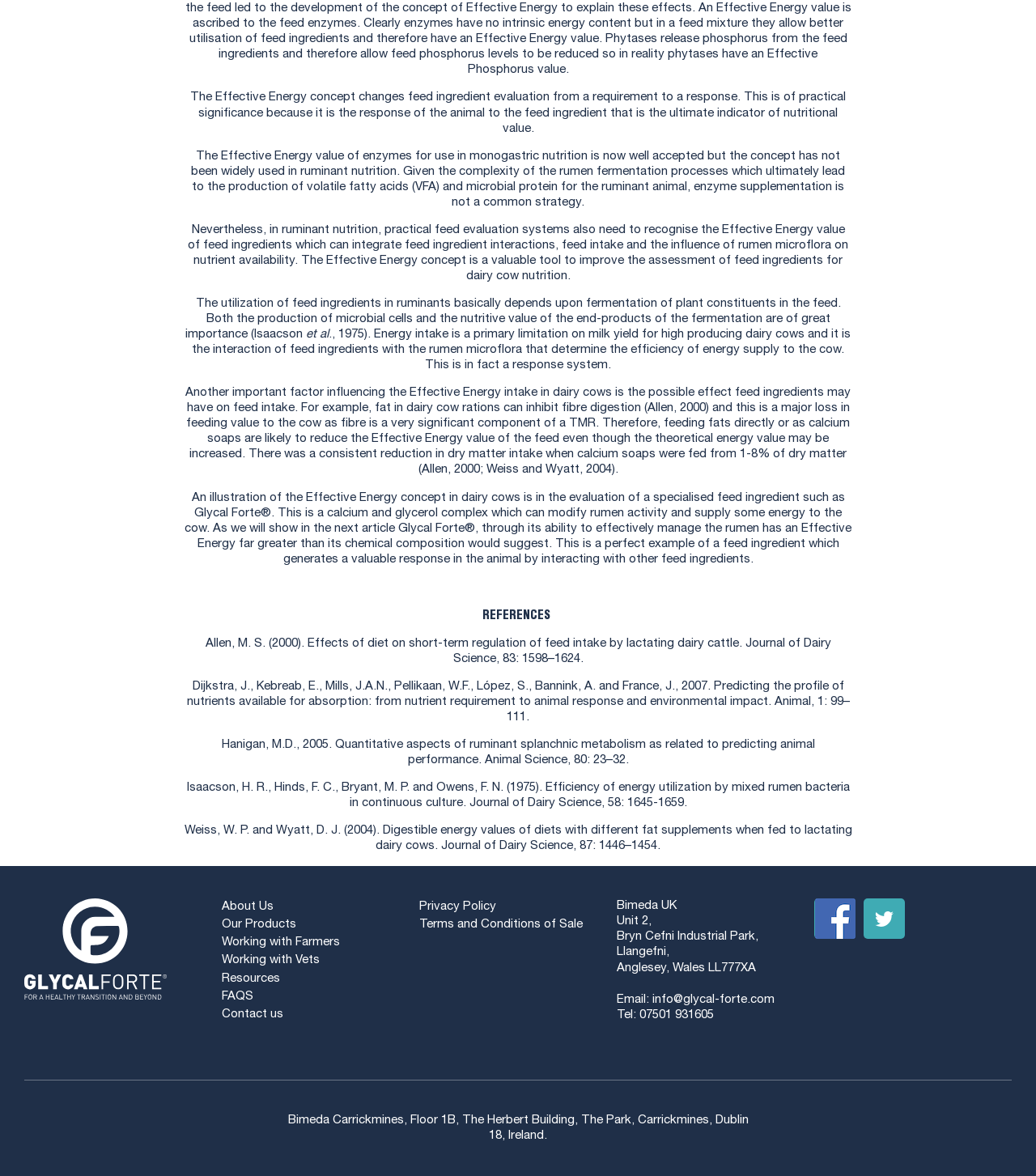Please identify the bounding box coordinates of the area that needs to be clicked to fulfill the following instruction: "Click the 'CONTACT US' link."

None